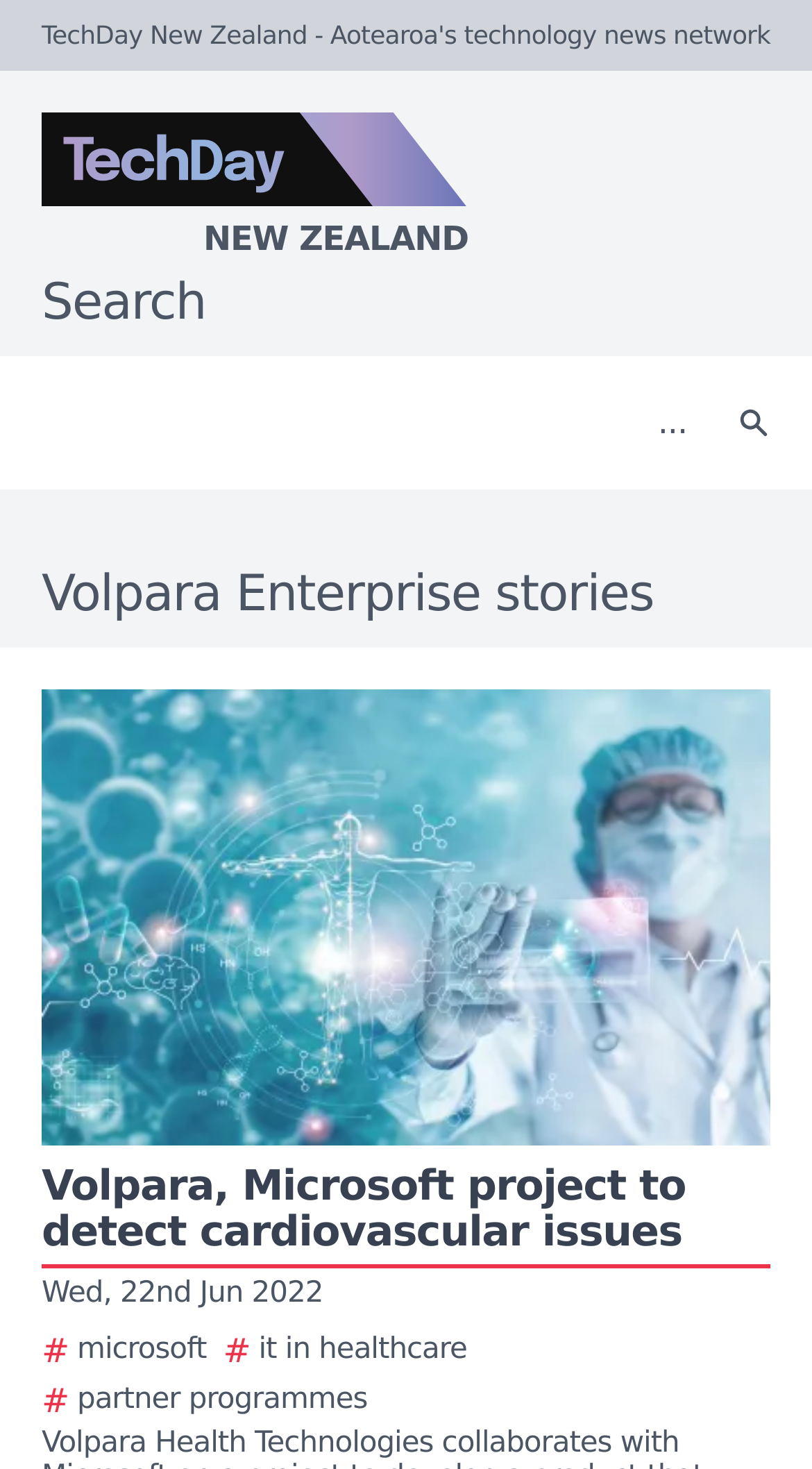Predict the bounding box for the UI component with the following description: "aria-label="Search"".

[0.877, 0.254, 0.979, 0.322]